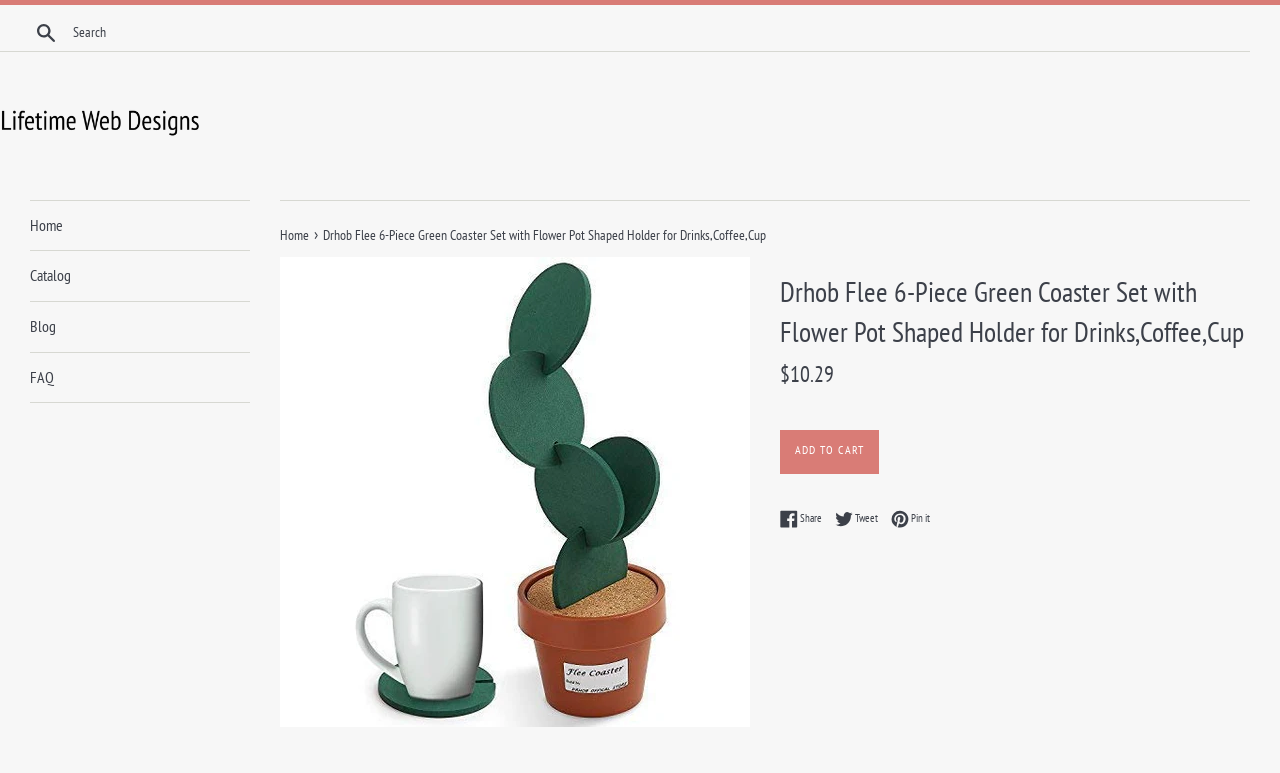What is the name of the product?
Using the image as a reference, give an elaborate response to the question.

I found the answer by looking at the image description and the static text near the image, which says 'Drhob Flee 6-Piece Green Coaster Set with Flower Pot Shaped Holder for Drinks,Coffee,Cup'.